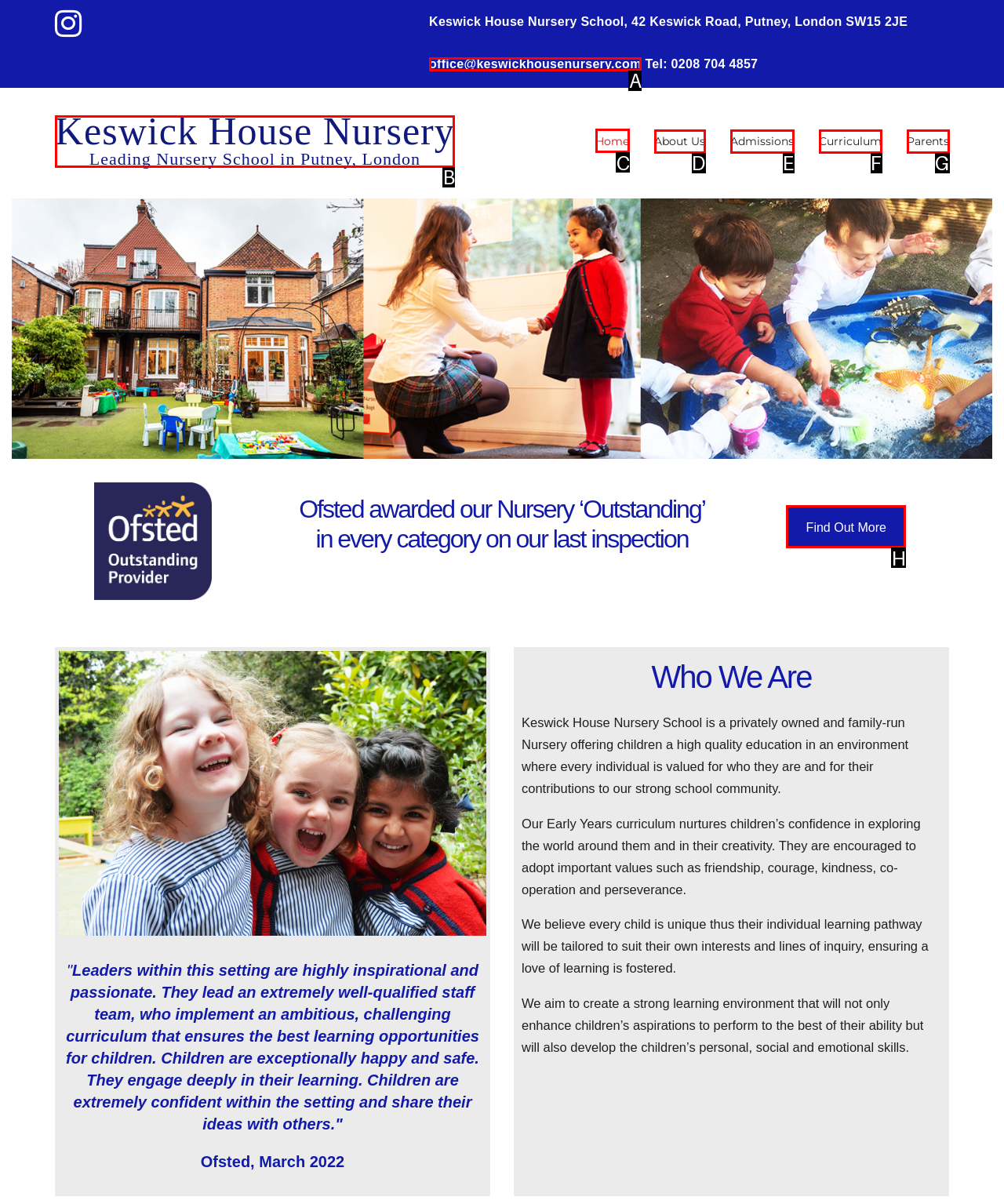Identify the correct lettered option to click in order to perform this task: Click the 'Home' tab. Respond with the letter.

C